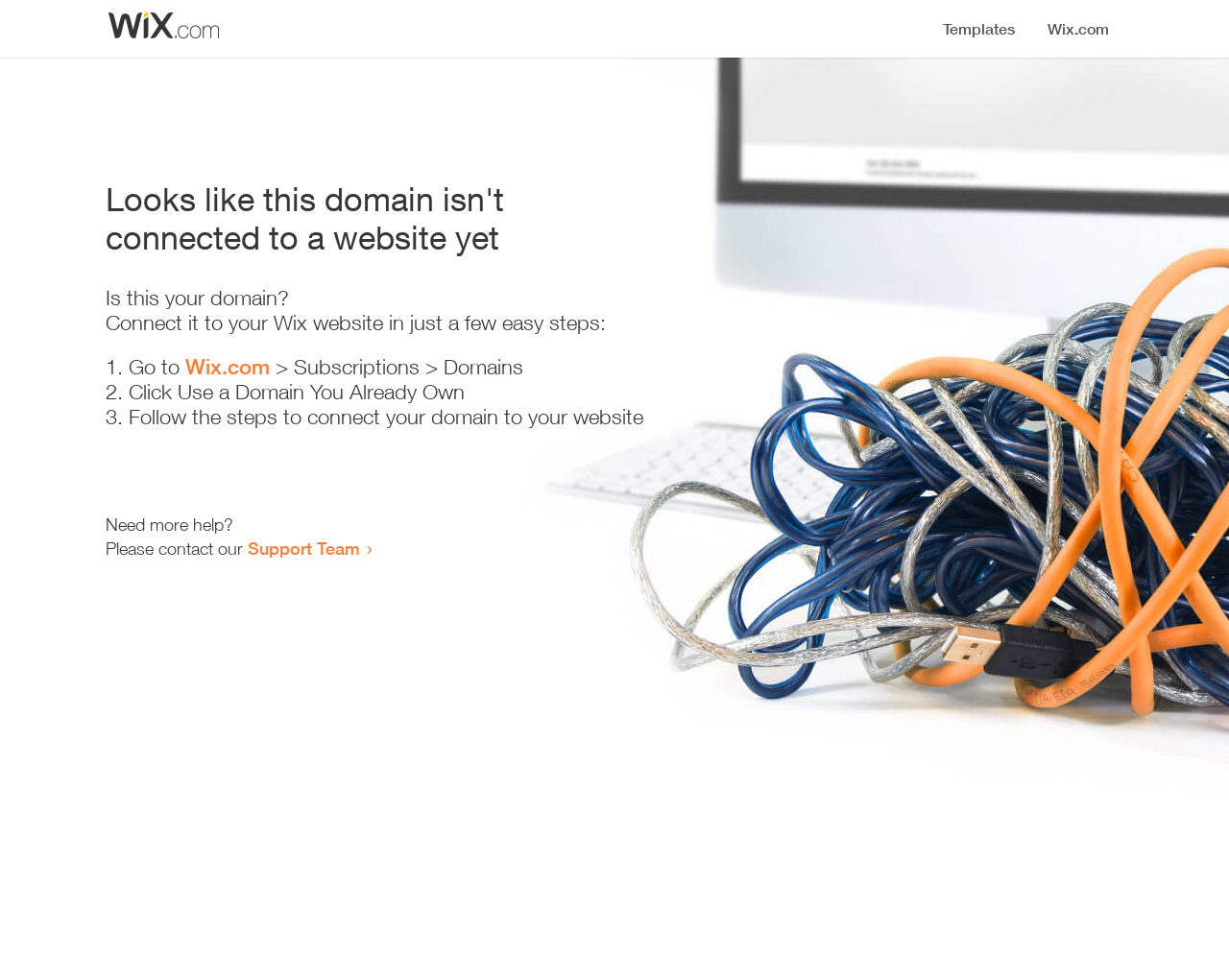What is the current status of this domain?
Please respond to the question with a detailed and informative answer.

Based on the heading 'Looks like this domain isn't connected to a website yet', it is clear that the current status of this domain is not connected to a website.